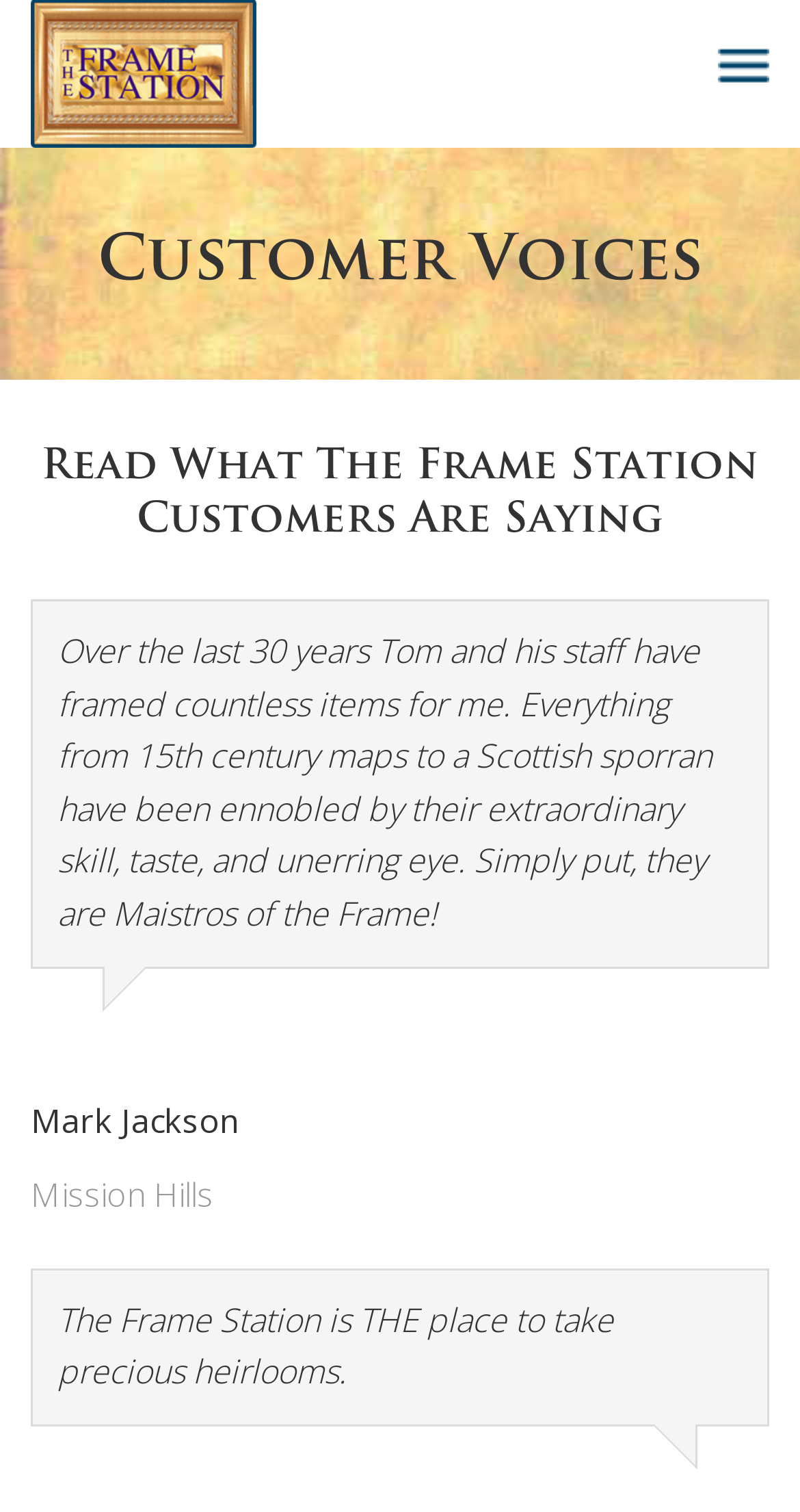Respond to the question below with a concise word or phrase:
What is the profession of the staff at The Frame Station?

Masters of the Frame